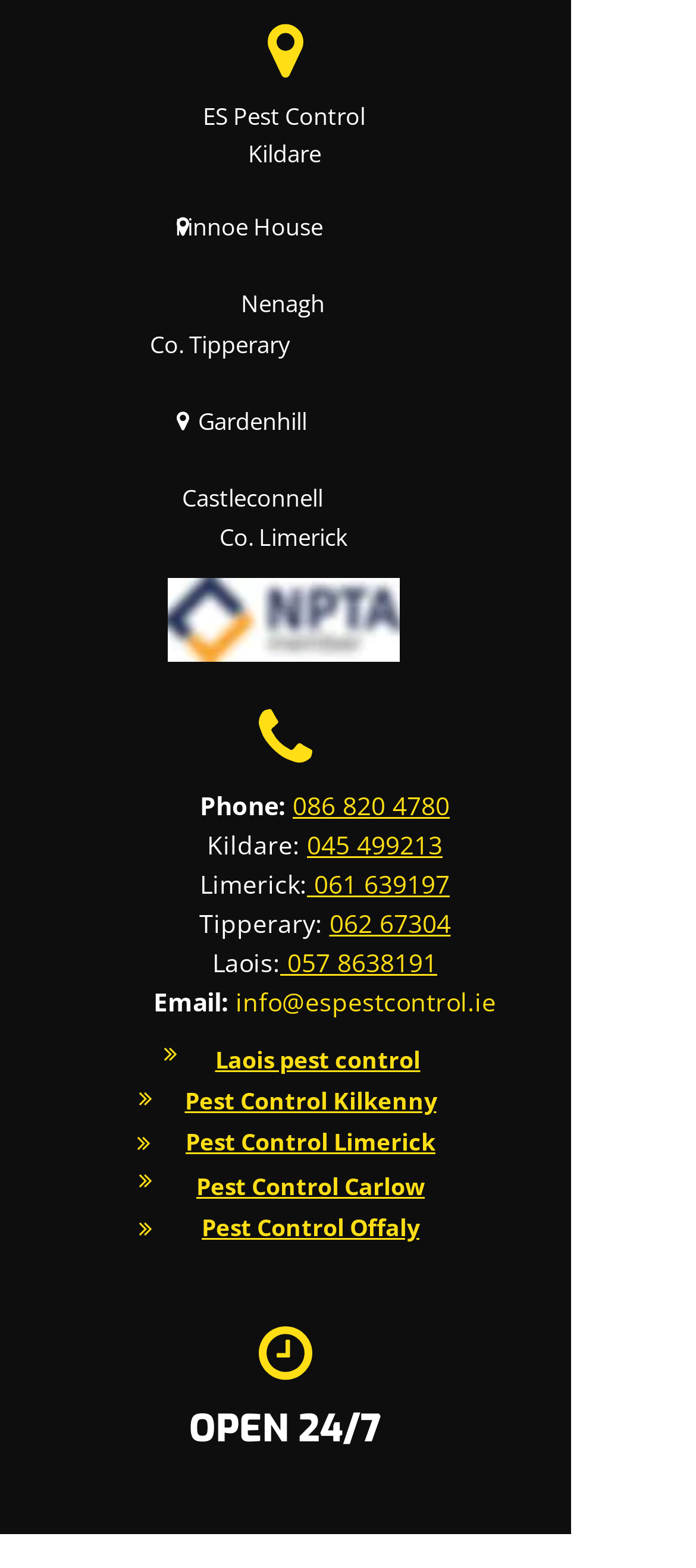Given the element description "Weather", identify the bounding box of the corresponding UI element.

None